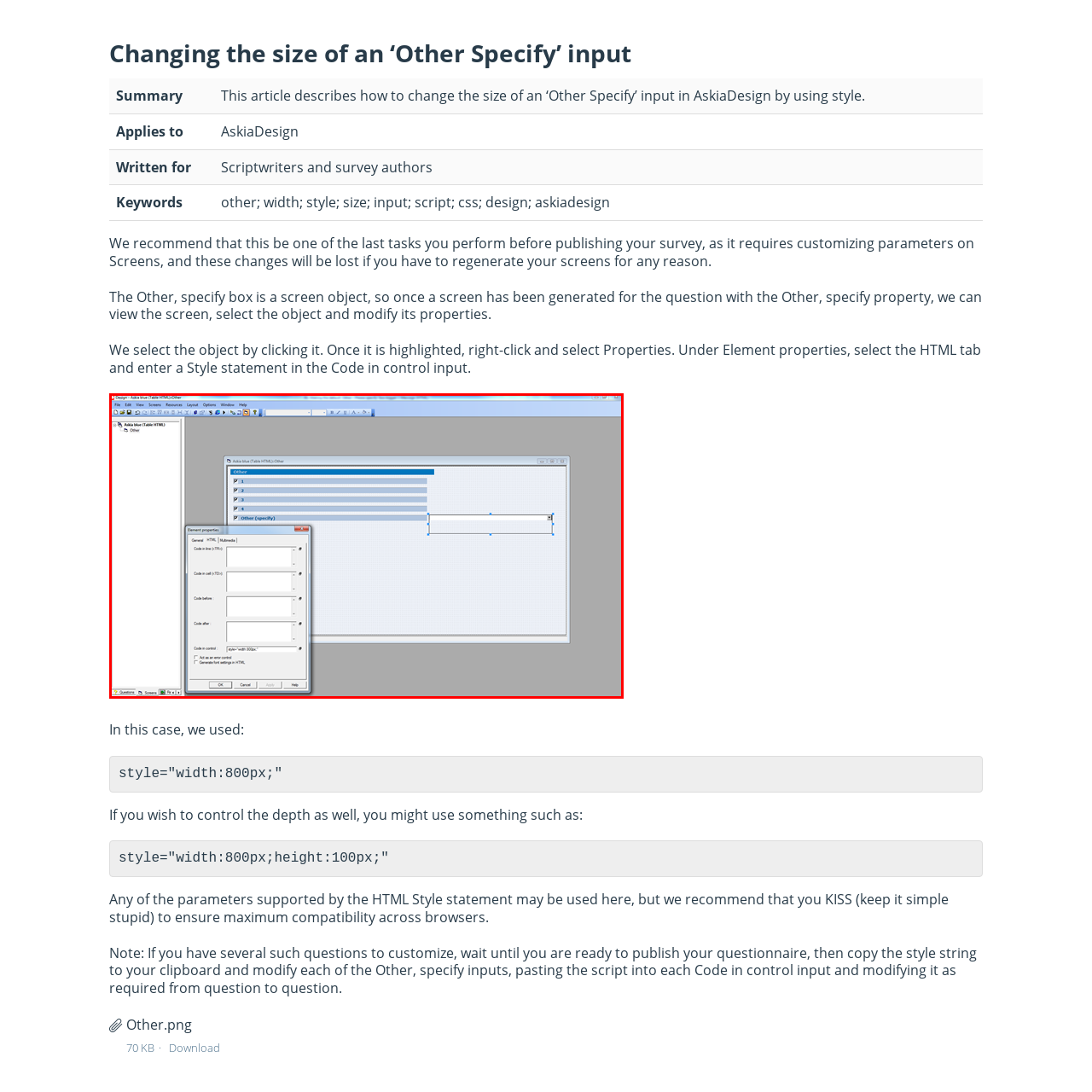Deliver a detailed account of the image that lies within the red box.

The image depicts a user interface from AskiaDesign, showcasing the configuration of an input field labeled "Other (specify)." This interface is likely part of a survey design tool, allowing users to customize input fields for survey responses. 

On the left side, there are several radio buttons, with one labeled "Other," indicating this is for respondents who choose an option that isn't pre-defined. The main area features a highlighted input box where participants can type their unique responses. The properties window for this input field is visible, displaying options for HTML and styling adjustments. It suggests modifying the field's appearance and behavior to improve the user experience during surveys. 

Overall, the image illustrates a practical example of designing and customizing survey components to collect rich, detailed feedback from participants.